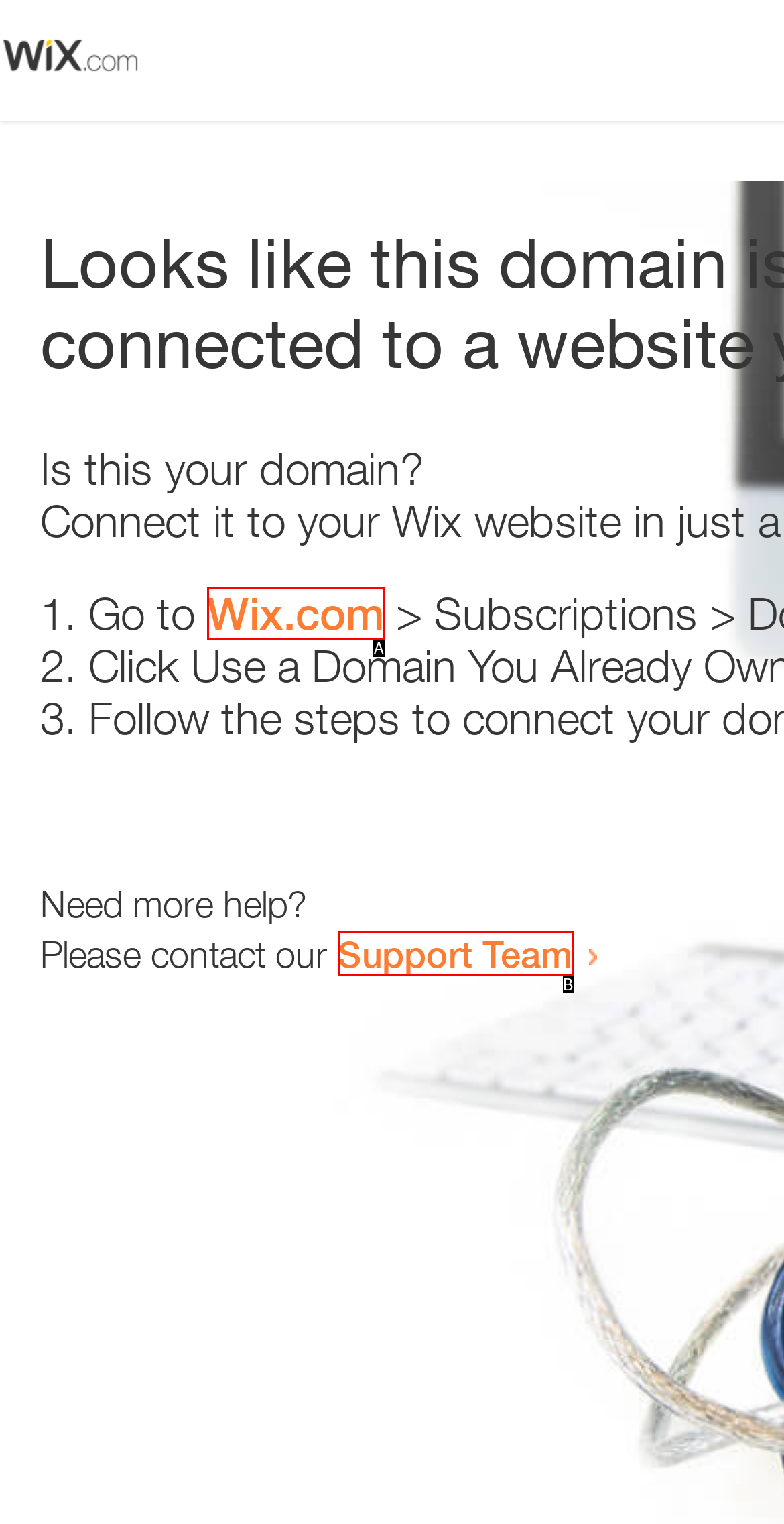Point out the option that best suits the description: Wix.com
Indicate your answer with the letter of the selected choice.

A